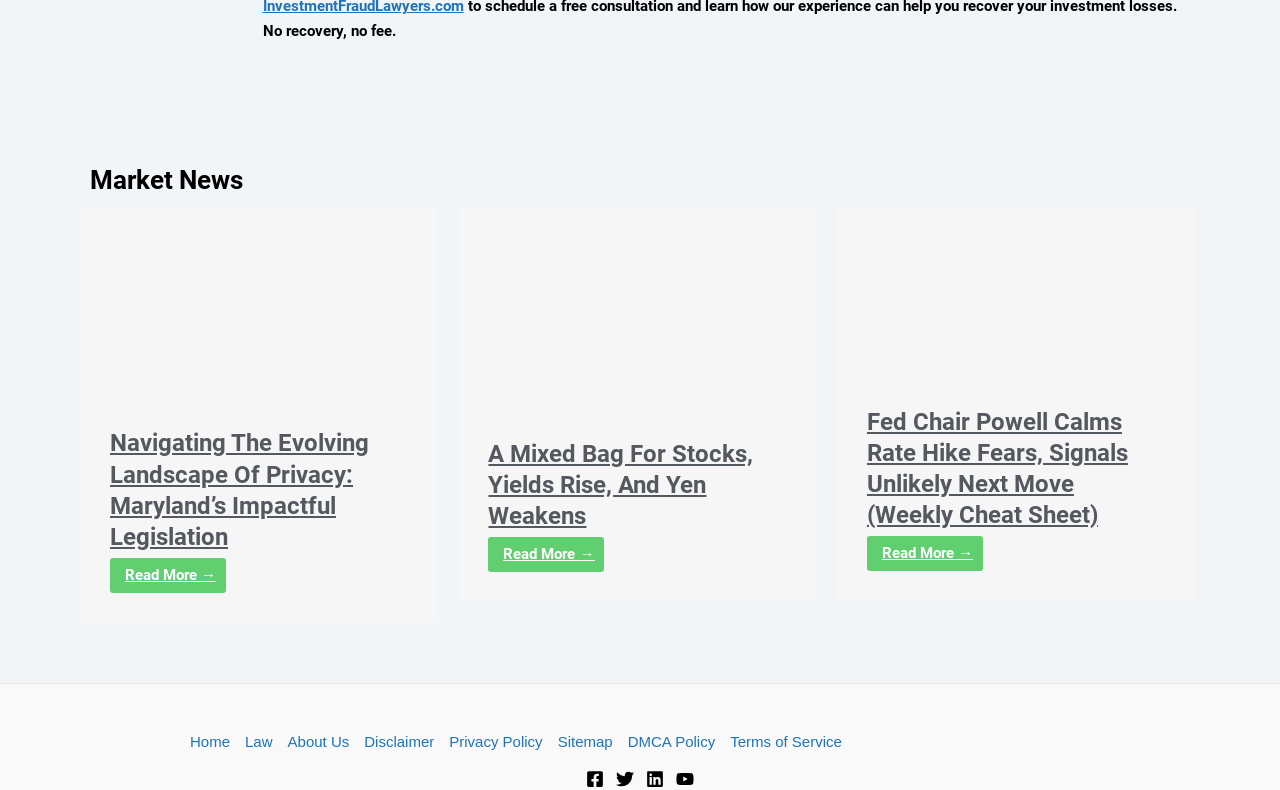How many social media links are there?
Using the image as a reference, answer the question with a short word or phrase.

4